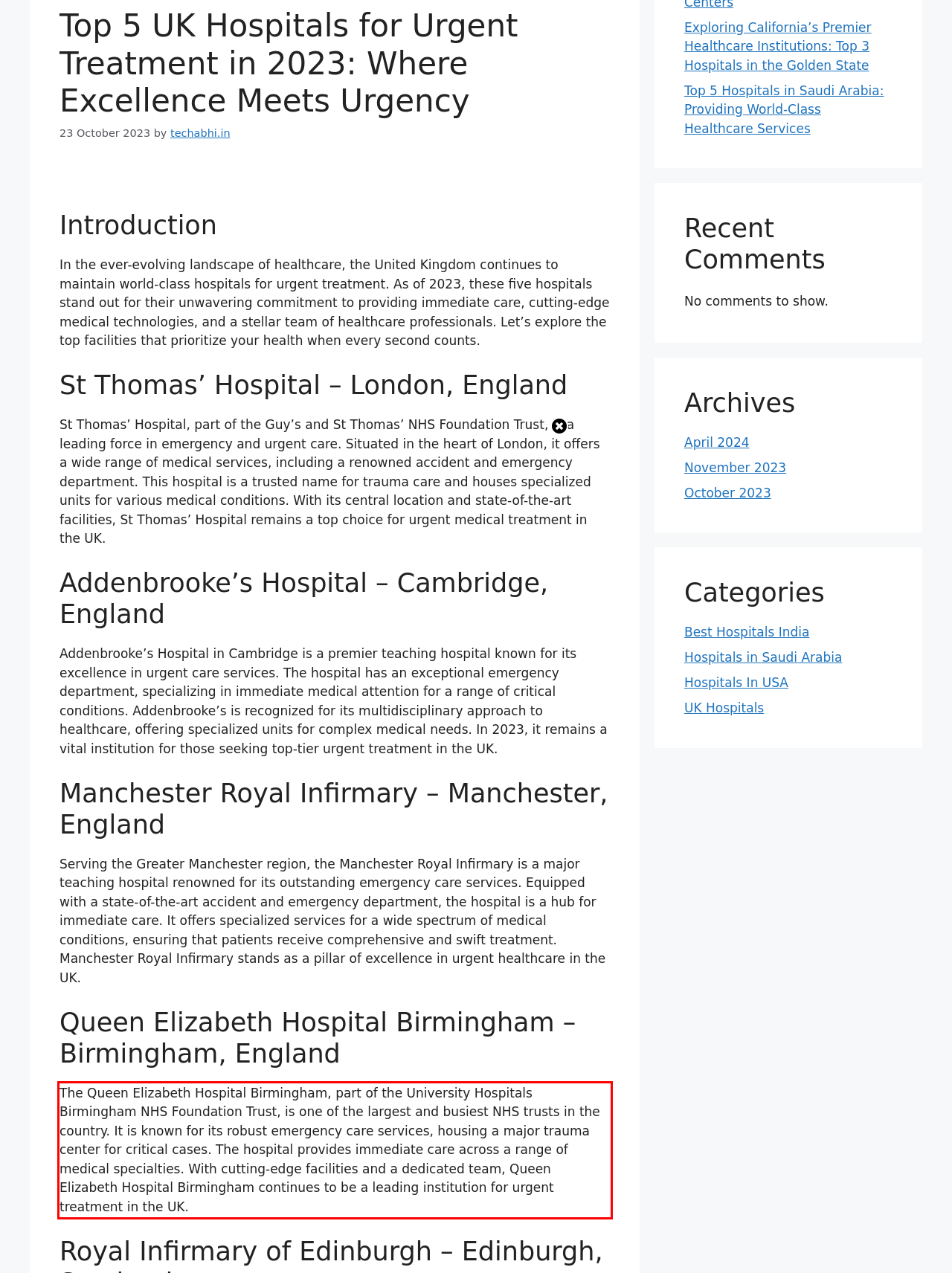From the screenshot of the webpage, locate the red bounding box and extract the text contained within that area.

The Queen Elizabeth Hospital Birmingham, part of the University Hospitals Birmingham NHS Foundation Trust, is one of the largest and busiest NHS trusts in the country. It is known for its robust emergency care services, housing a major trauma center for critical cases. The hospital provides immediate care across a range of medical specialties. With cutting-edge facilities and a dedicated team, Queen Elizabeth Hospital Birmingham continues to be a leading institution for urgent treatment in the UK.